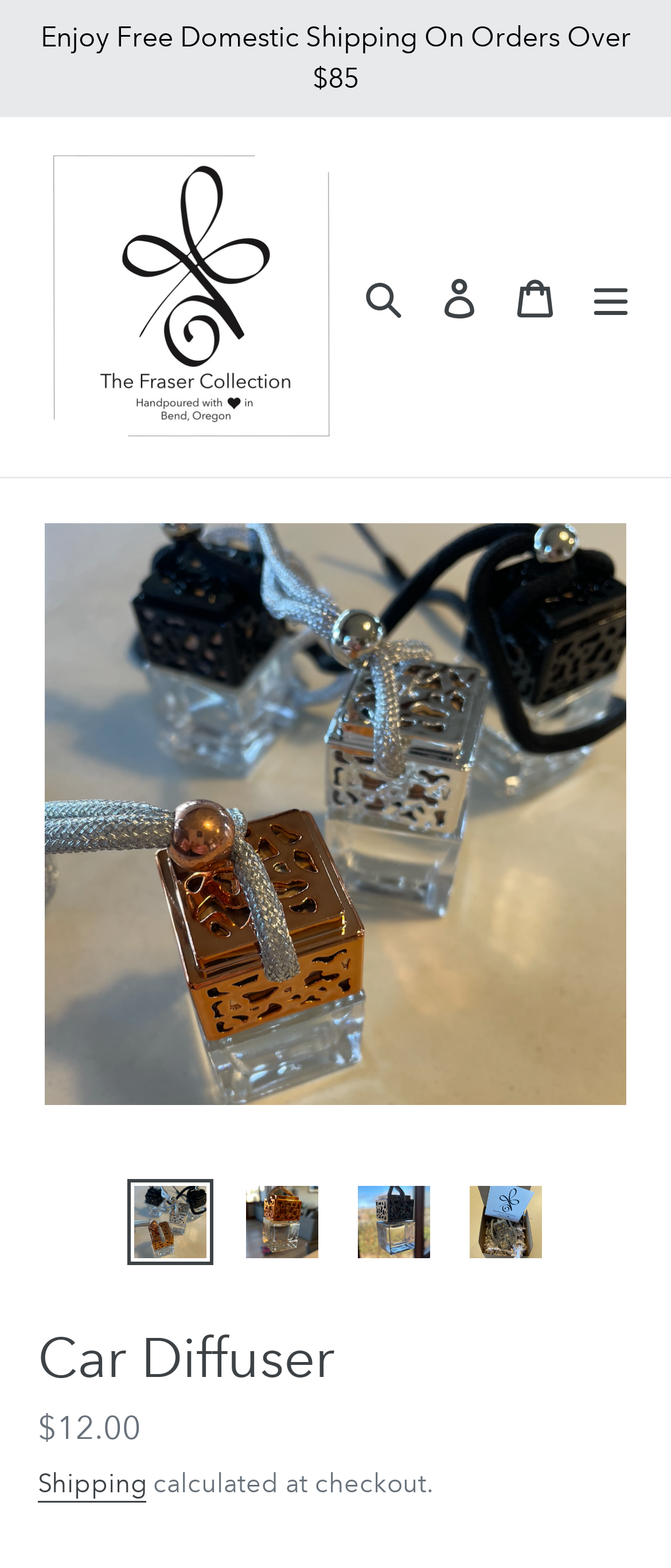Summarize the webpage with a detailed and informative caption.

This webpage is about a car diffuser product from The Fraser Collection. At the top, there is a notification about free domestic shipping on orders over $85. Below that, there is a navigation bar with links to The Fraser Collection, a search button, a log-in link, a cart link, and a menu button. 

On the main content area, there is a large image of the car diffuser product, taking up most of the space. Below the image, there are four options to load the image into a gallery viewer, each with a corresponding link and image. 

To the right of the image, there is a heading that says "Car Diffuser" and a description list that provides details about the product. The list includes the regular price of $12.00 and a note about shipping being calculated at checkout. There is also a link to learn more about shipping.